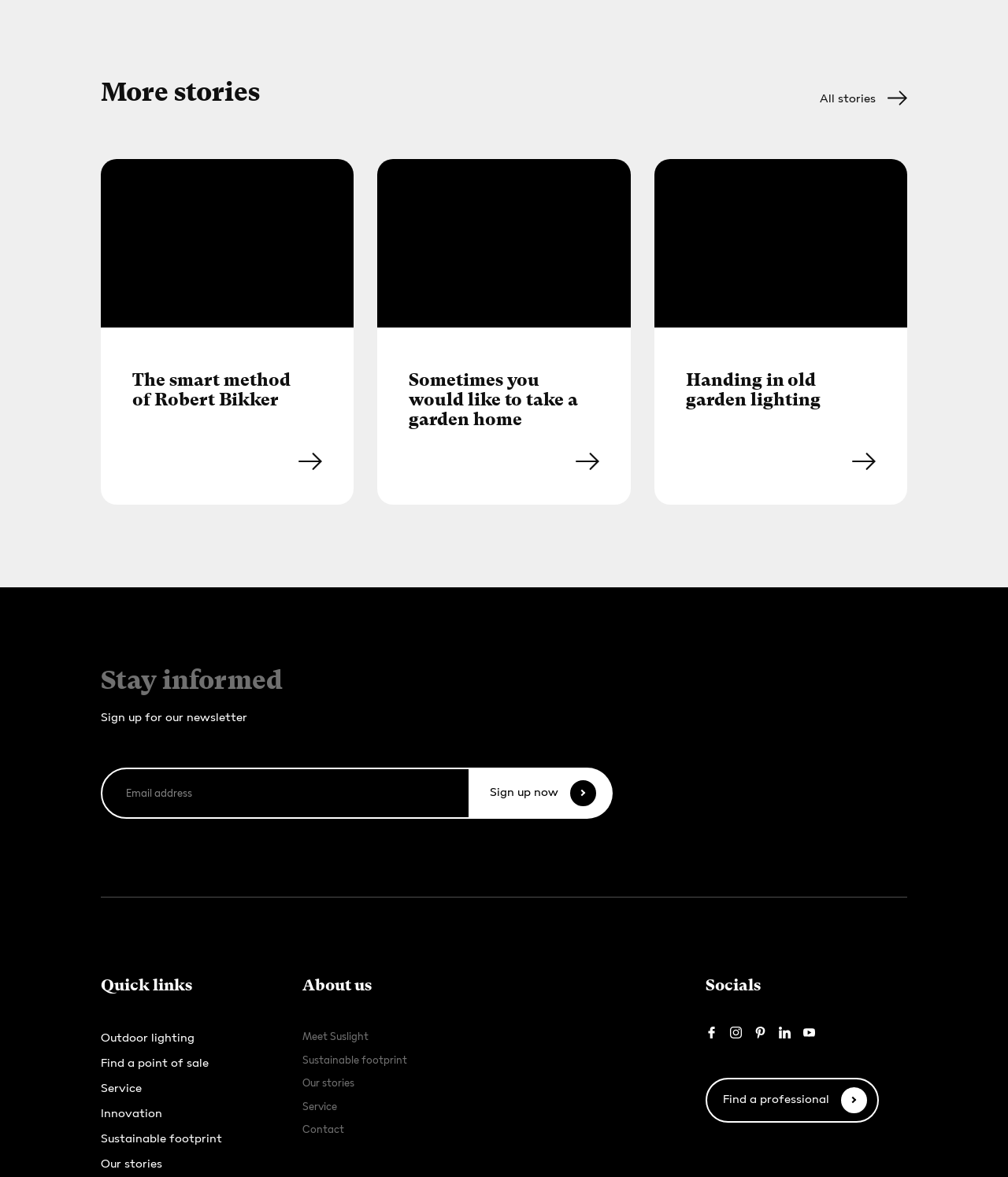How many quick links are available?
Provide an in-depth and detailed explanation in response to the question.

I counted the number of links under the 'Quick links' heading, which are 'Outdoor lighting', 'Find a point of sale', 'Service', 'Innovation', and 'Sustainable footprint'. There are five of them.